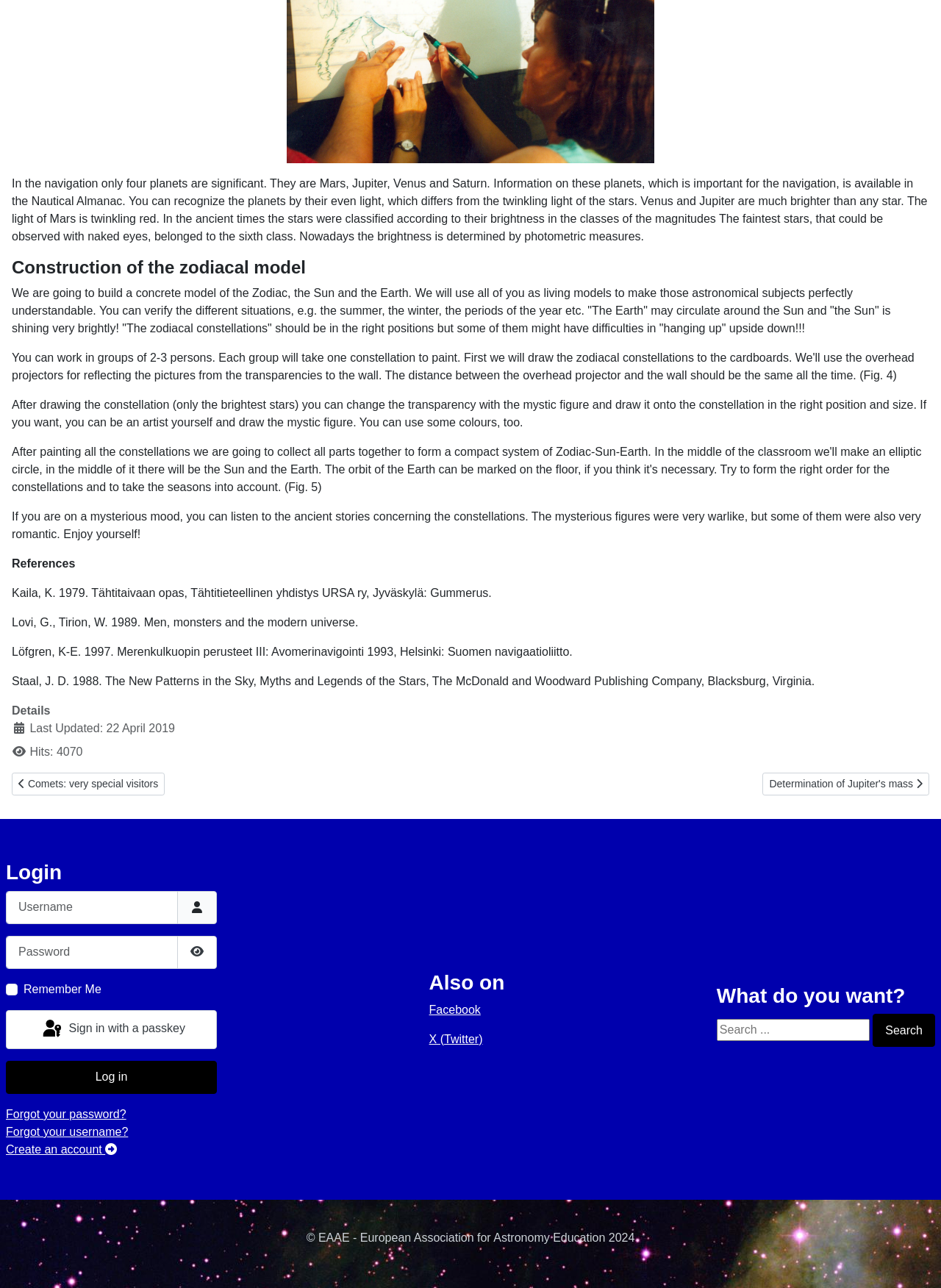Select the bounding box coordinates of the element I need to click to carry out the following instruction: "Log in".

[0.006, 0.823, 0.23, 0.849]